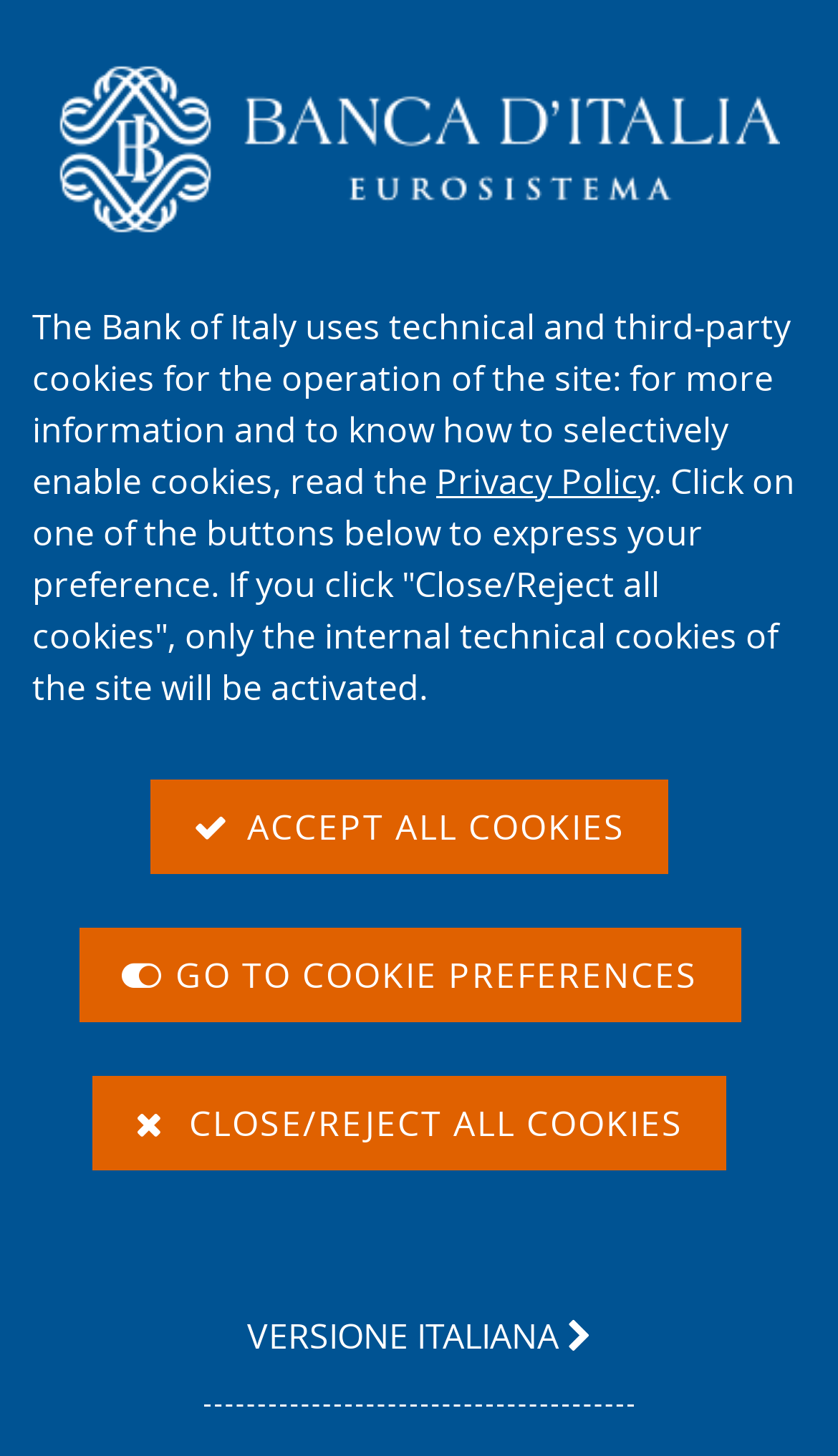Please find the bounding box coordinates in the format (top-left x, top-left y, bottom-right x, bottom-right y) for the given element description. Ensure the coordinates are floating point numbers between 0 and 1. Description: Our Role

[0.05, 0.111, 0.079, 0.177]